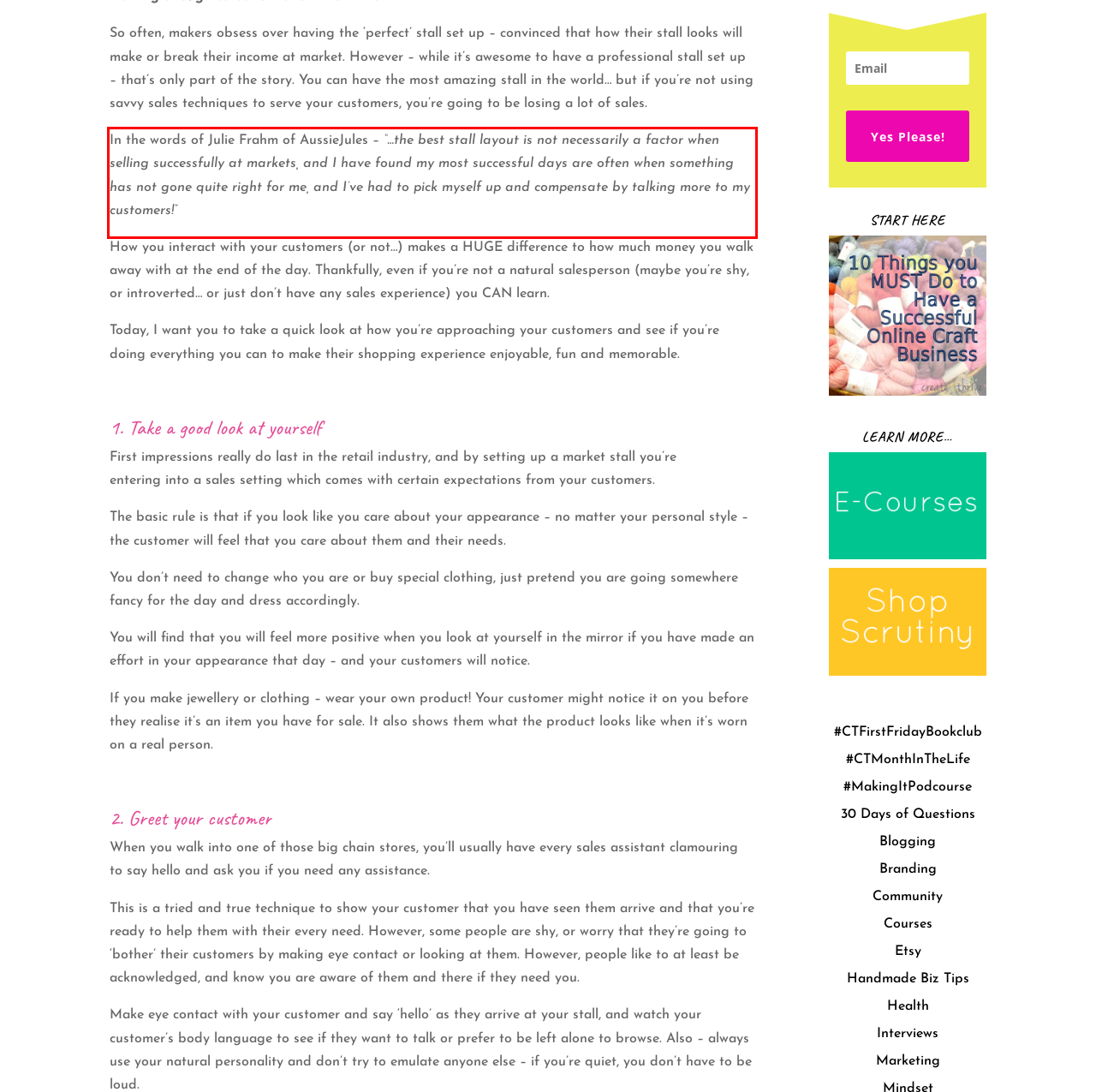Locate the red bounding box in the provided webpage screenshot and use OCR to determine the text content inside it.

In the words of Julie Frahm of AussieJules – “…the best stall layout is not necessarily a factor when selling successfully at markets, and I have found my most successful days are often when something has not gone quite right for me, and I’ve had to pick myself up and compensate by talking more to my customers!”